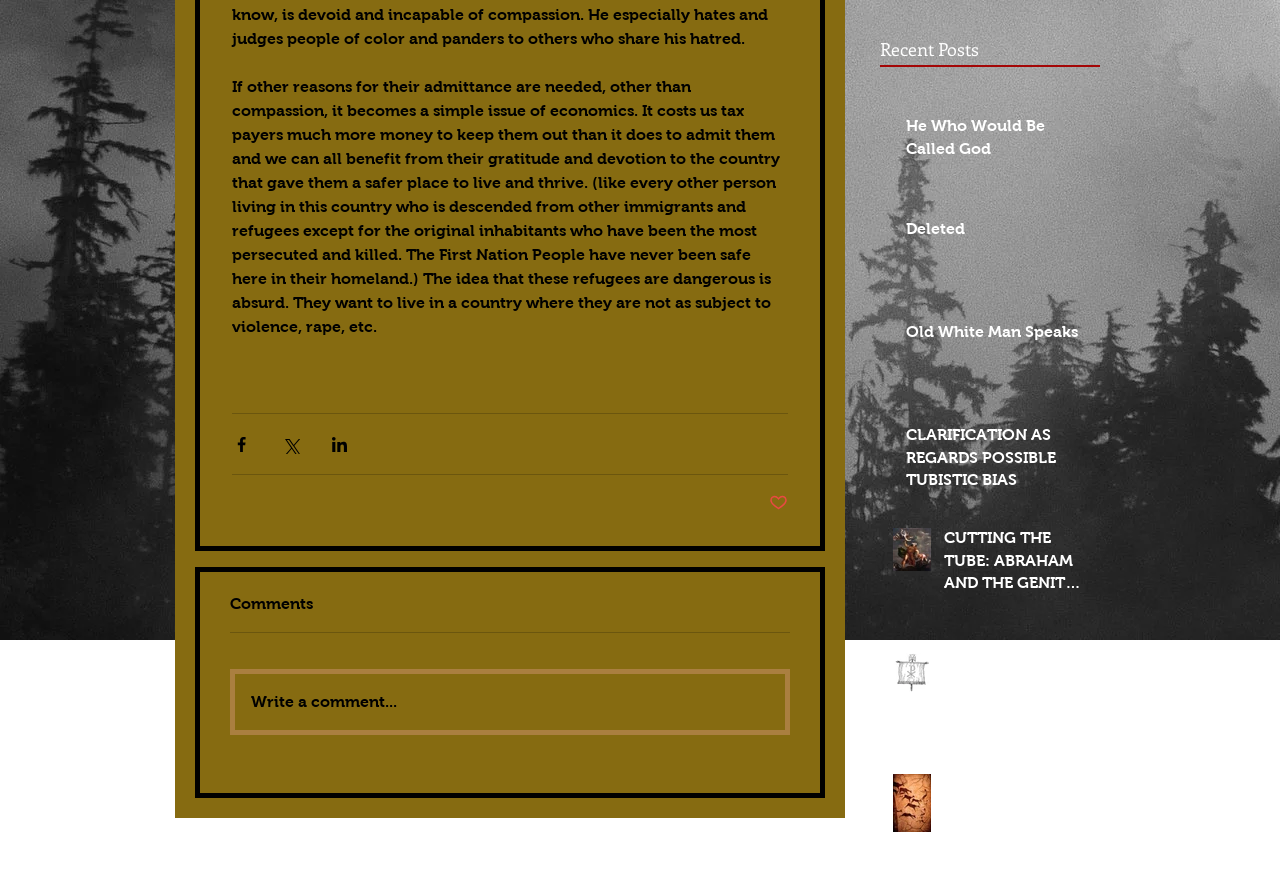Extract the bounding box coordinates for the UI element described as: "Old White Man Speaks".

[0.708, 0.36, 0.85, 0.394]